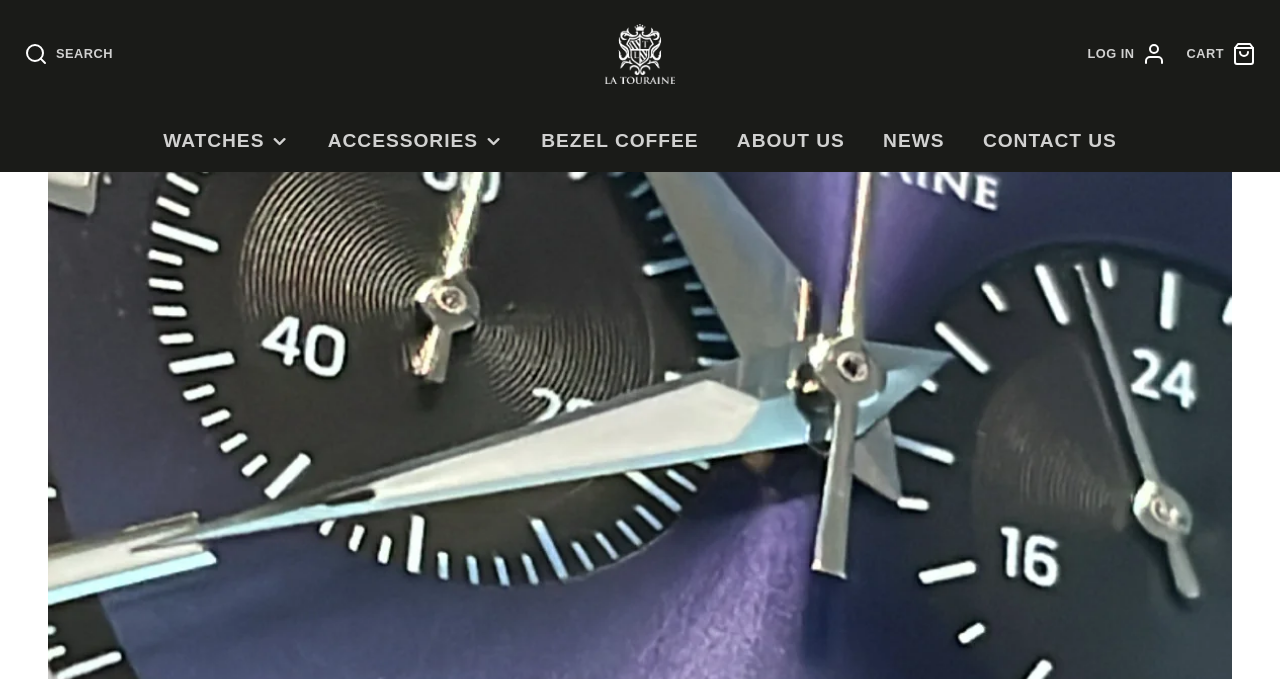Respond with a single word or phrase to the following question: What is the purpose of the 'CONTACT US' link?

To contact the website owners